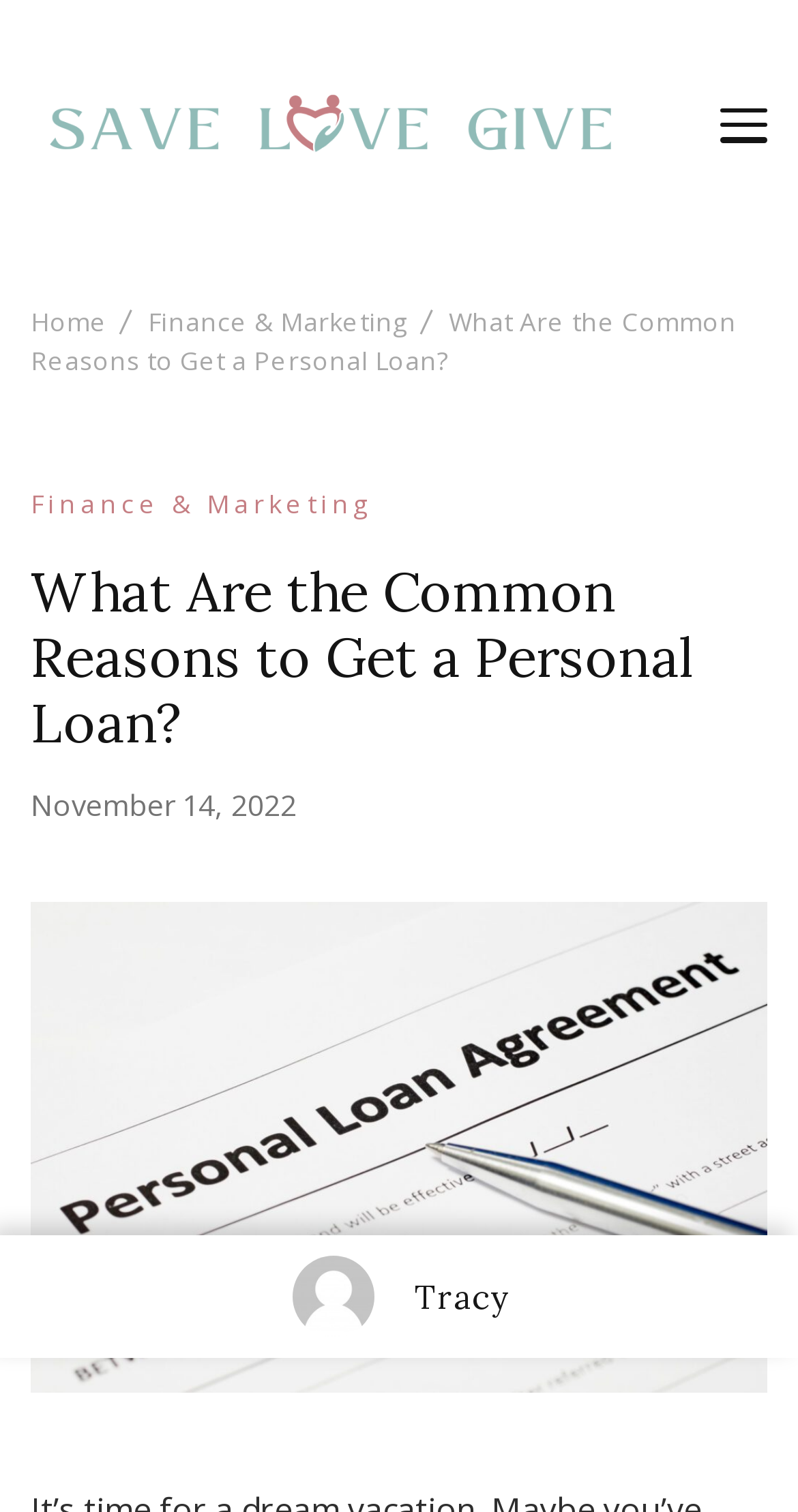Refer to the image and offer a detailed explanation in response to the question: What is the topic of the current article?

I found the topic of the current article by reading the heading 'What Are the Common Reasons to Get a Personal Loan?' which is located in the middle of the webpage.